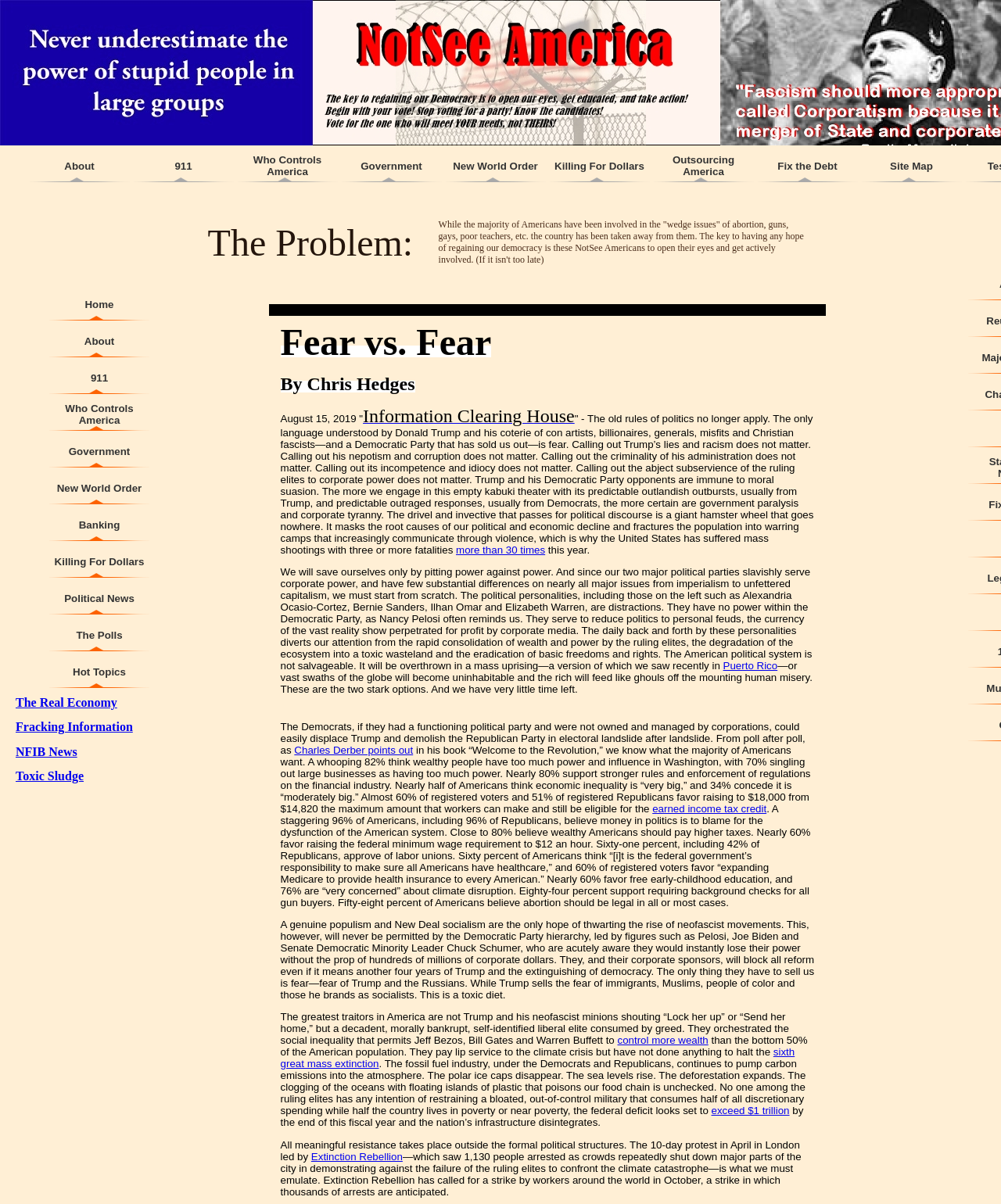What is the first menu item?
Please give a detailed and elaborate explanation in response to the question.

The first menu item is 'Home' because it is the first link in the table cell with the text 'Home'.